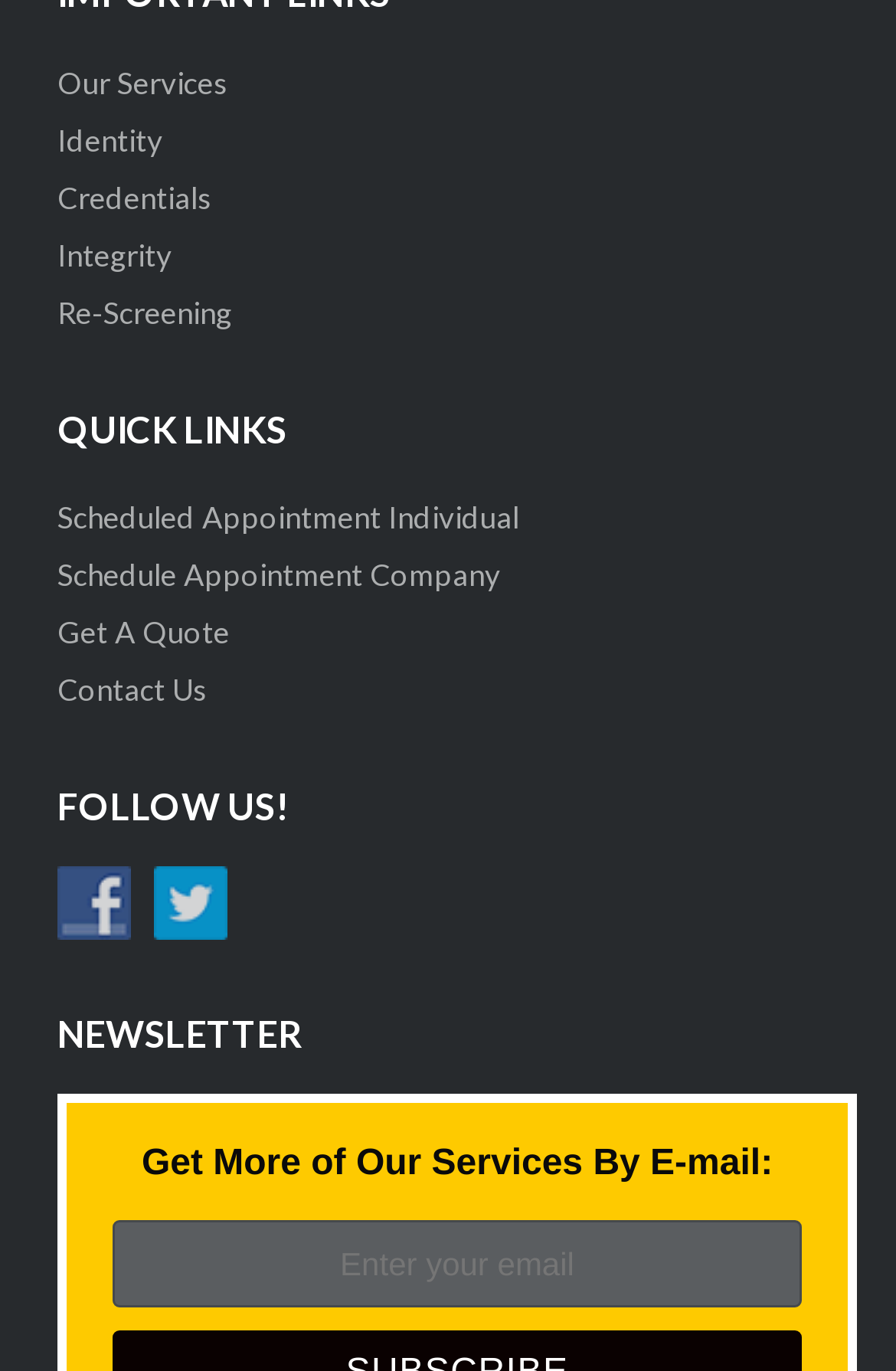Refer to the screenshot and answer the following question in detail:
What services are offered by this company?

Based on the links provided at the top of the webpage, it appears that this company offers services related to identity, credentials, integrity, and re-screening. These services are likely related to background checks or verification processes.